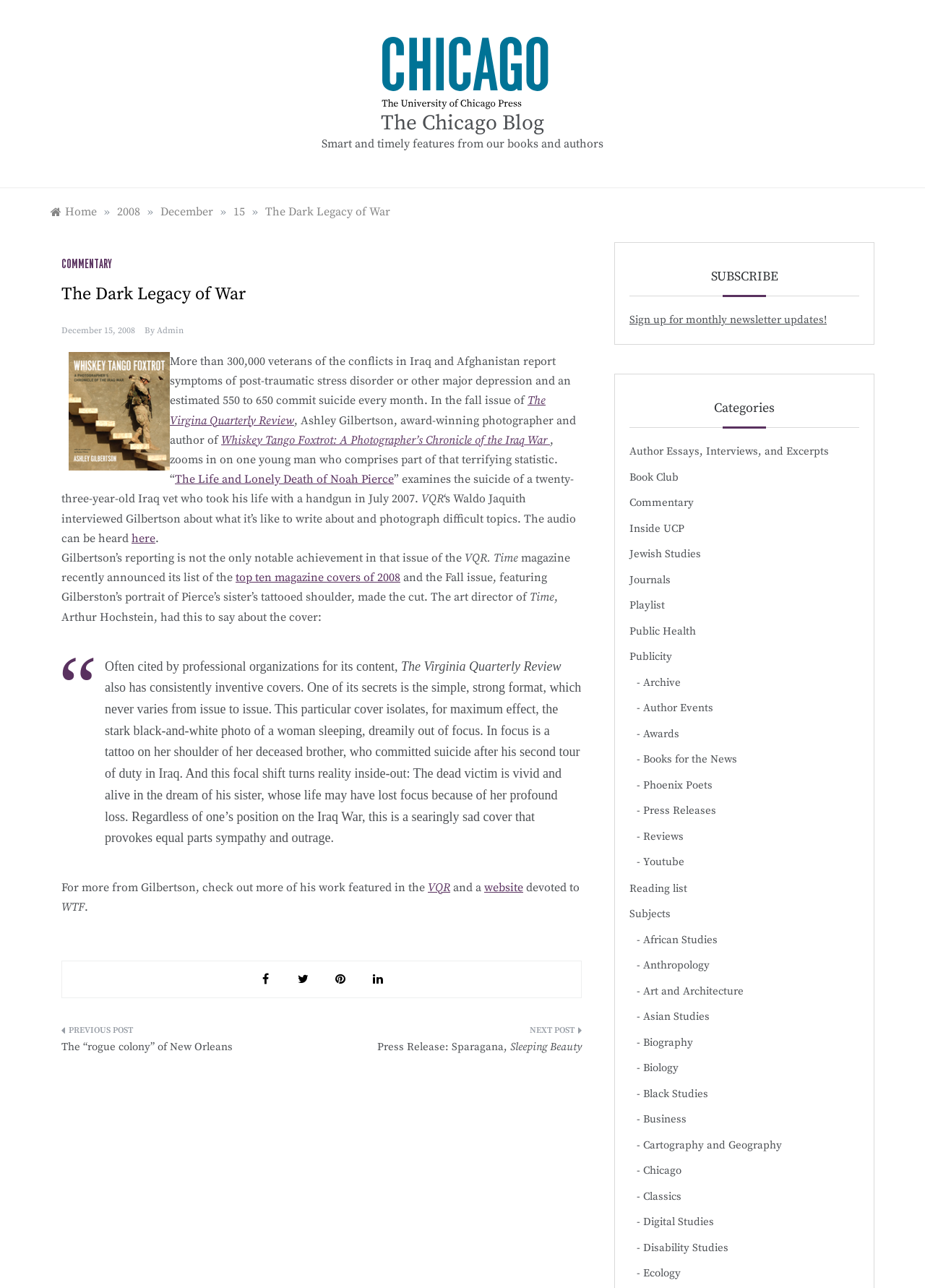Give the bounding box coordinates for the element described by: "Books for the News".

[0.695, 0.583, 0.797, 0.597]